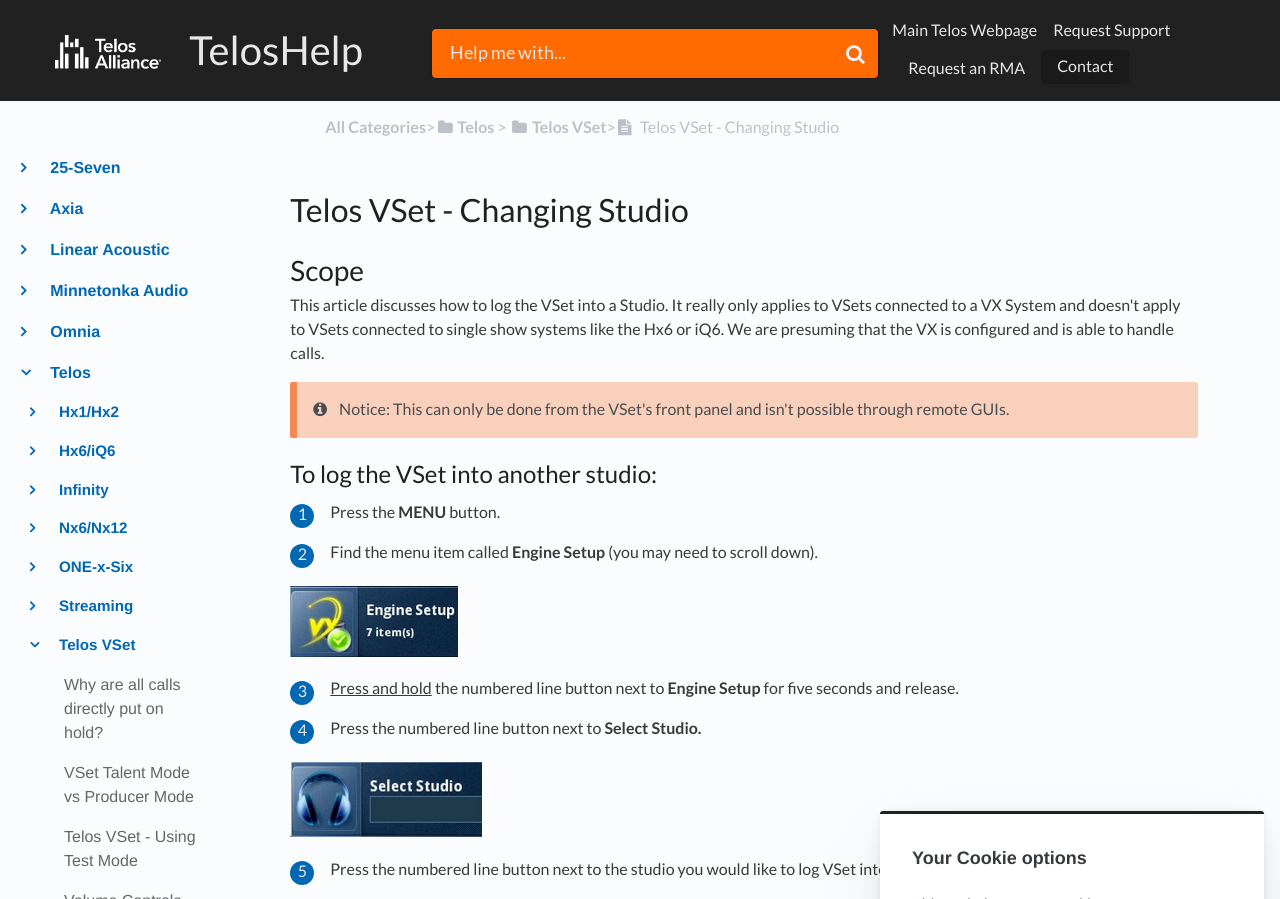From the element description: "Request Support", extract the bounding box coordinates of the UI element. The coordinates should be expressed as four float numbers between 0 and 1, in the order [left, top, right, bottom].

[0.823, 0.014, 0.914, 0.056]